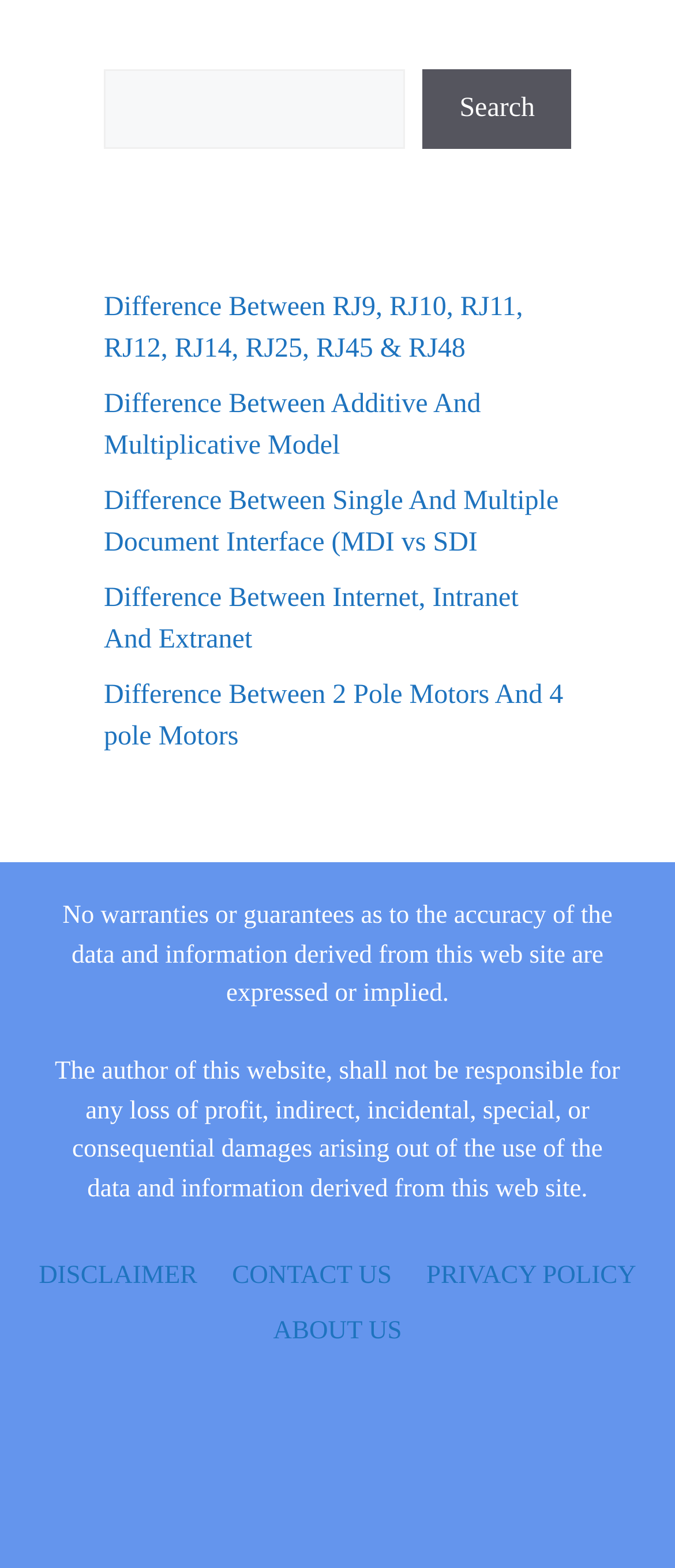Given the description of the UI element: "ABOUT US", predict the bounding box coordinates in the form of [left, top, right, bottom], with each value being a float between 0 and 1.

[0.405, 0.84, 0.595, 0.858]